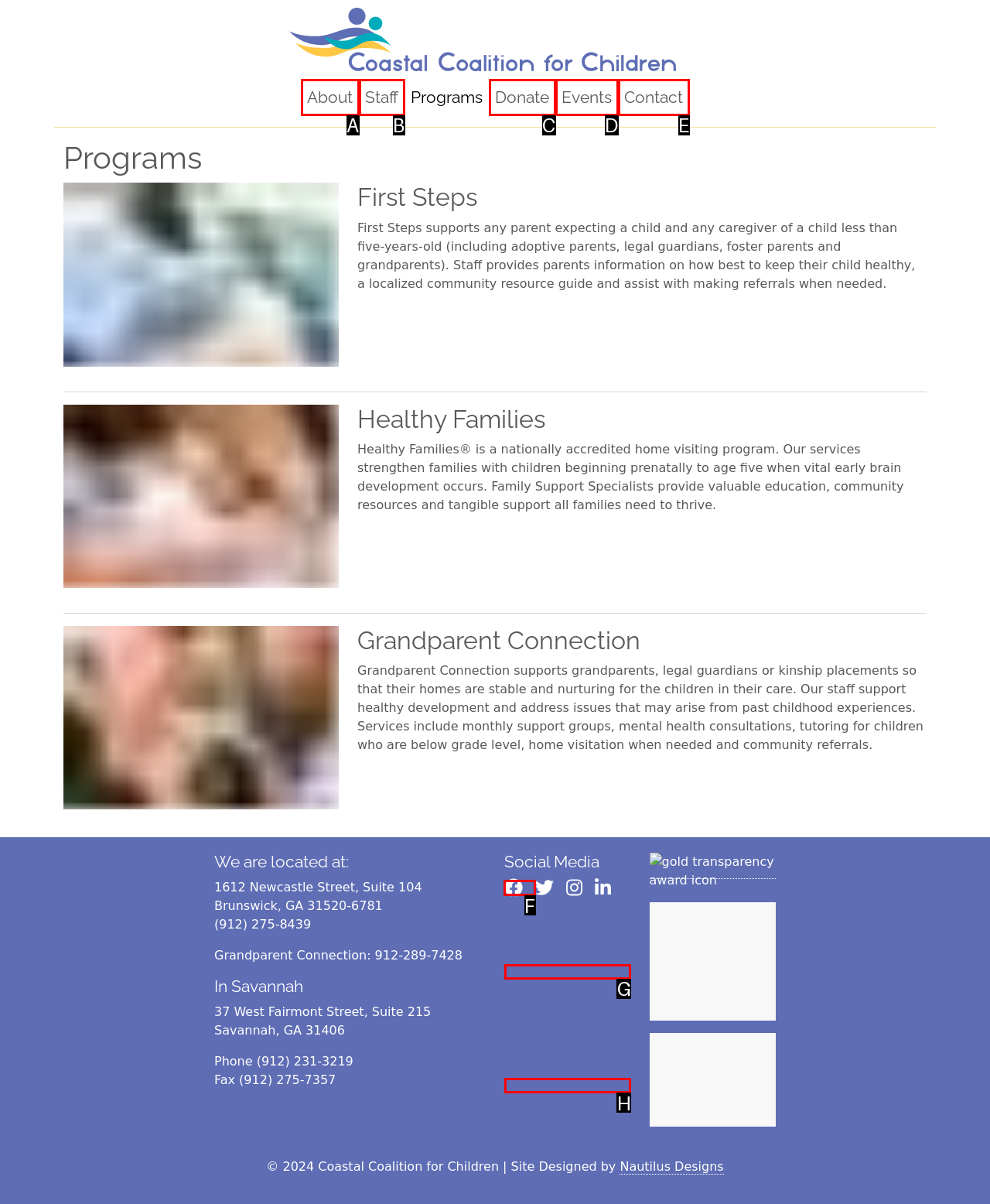Choose the letter that corresponds to the correct button to accomplish the task: Visit the Facebook page
Reply with the letter of the correct selection only.

F